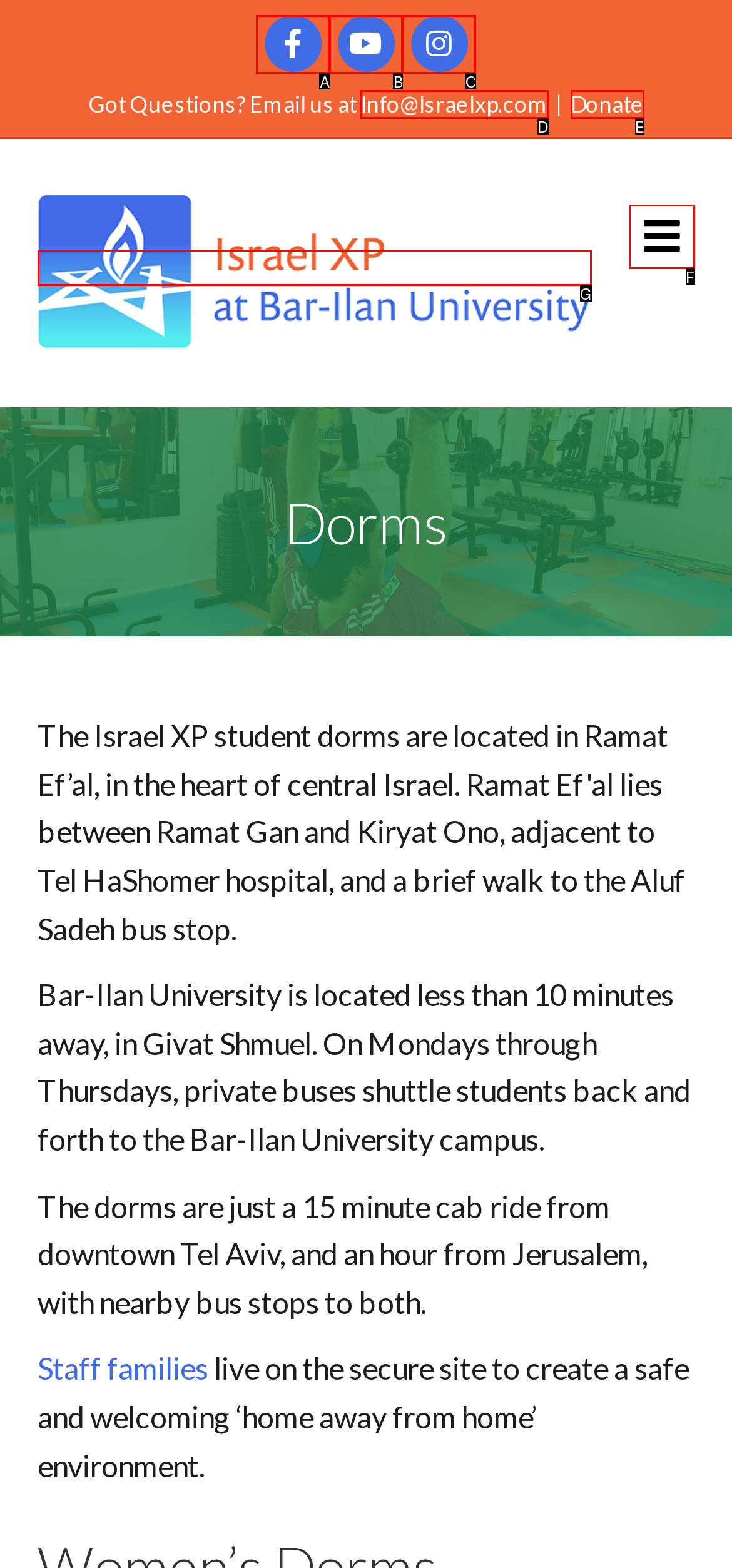Determine which option fits the element description: Donate
Answer with the option’s letter directly.

E